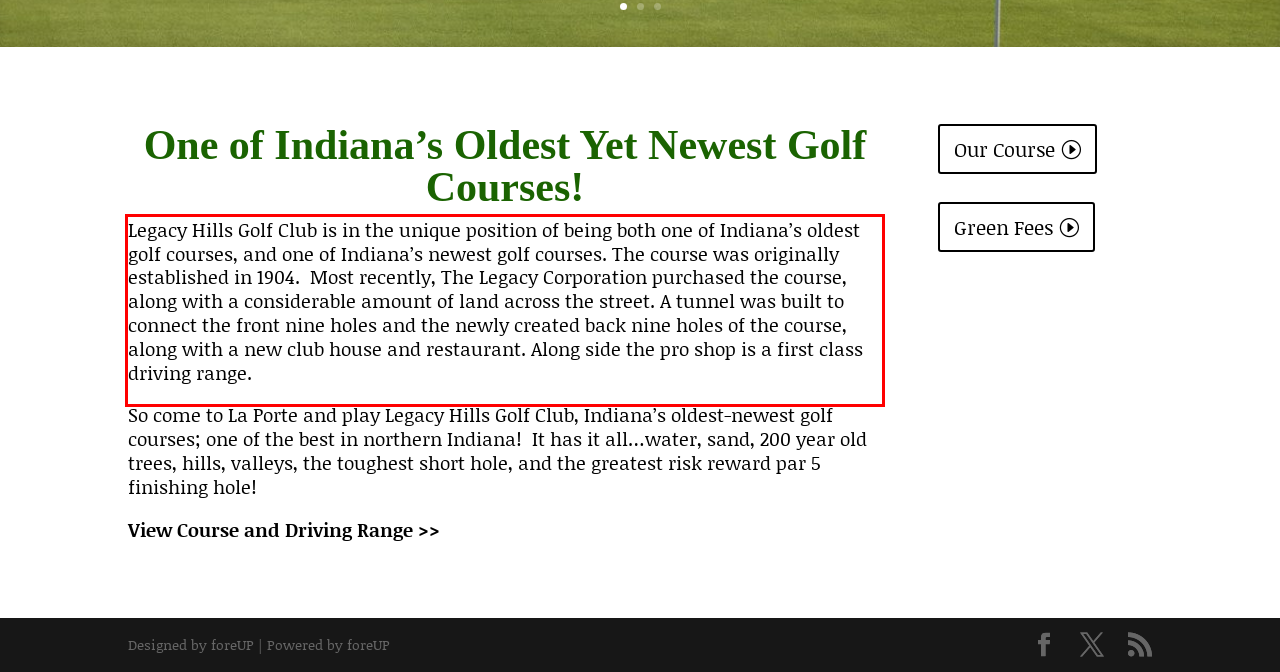You are looking at a screenshot of a webpage with a red rectangle bounding box. Use OCR to identify and extract the text content found inside this red bounding box.

Legacy Hills Golf Club is in the unique position of being both one of Indiana’s oldest golf courses, and one of Indiana’s newest golf courses. The course was originally established in 1904. Most recently, The Legacy Corporation purchased the course, along with a considerable amount of land across the street. A tunnel was built to connect the front nine holes and the newly created back nine holes of the course, along with a new club house and restaurant. Along side the pro shop is a first class driving range.